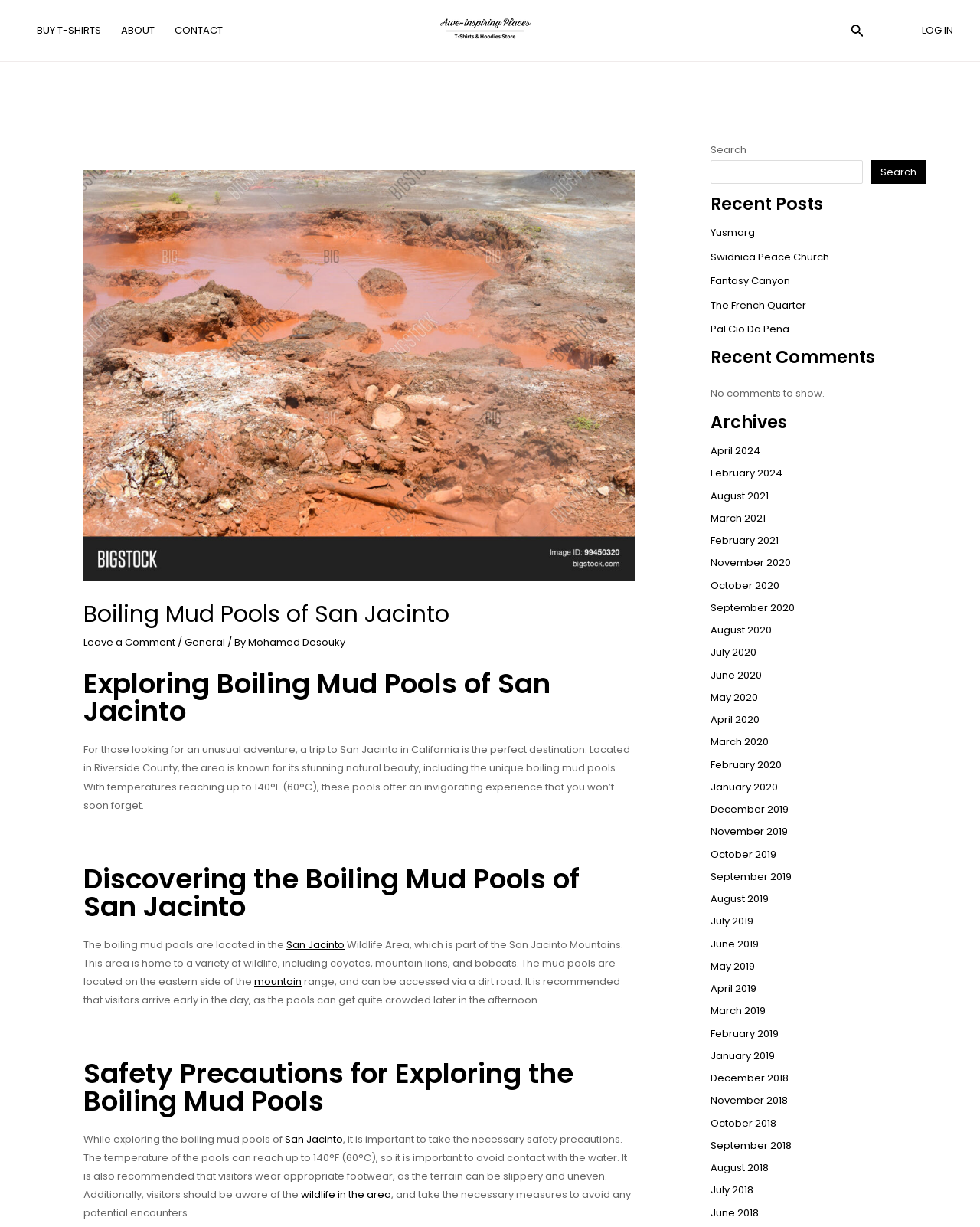Please identify the bounding box coordinates of the region to click in order to complete the task: "Read about 'Yusmarg'". The coordinates must be four float numbers between 0 and 1, specified as [left, top, right, bottom].

[0.725, 0.184, 0.77, 0.195]